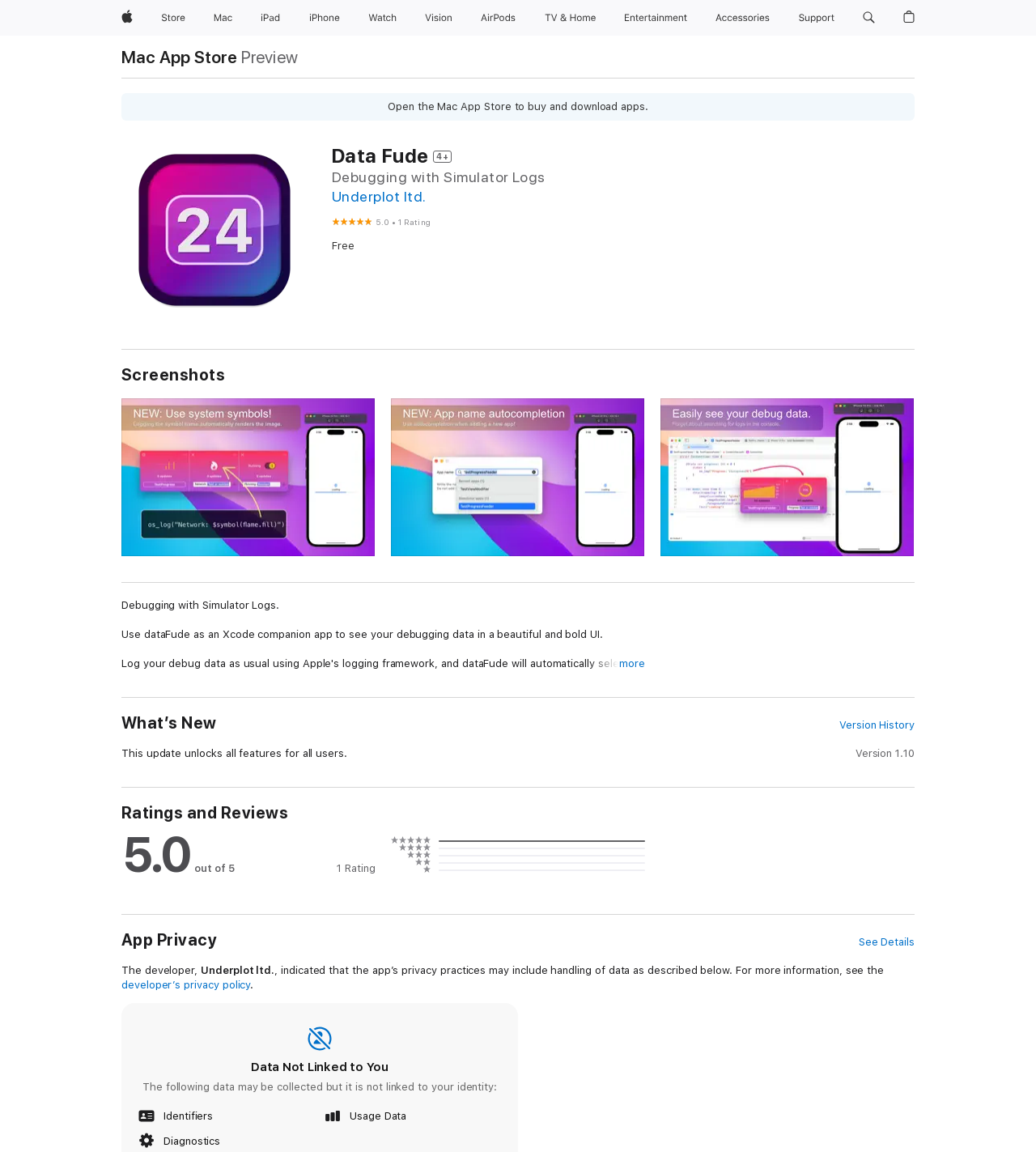What is the title or heading displayed on the webpage?

Data Fude 4+